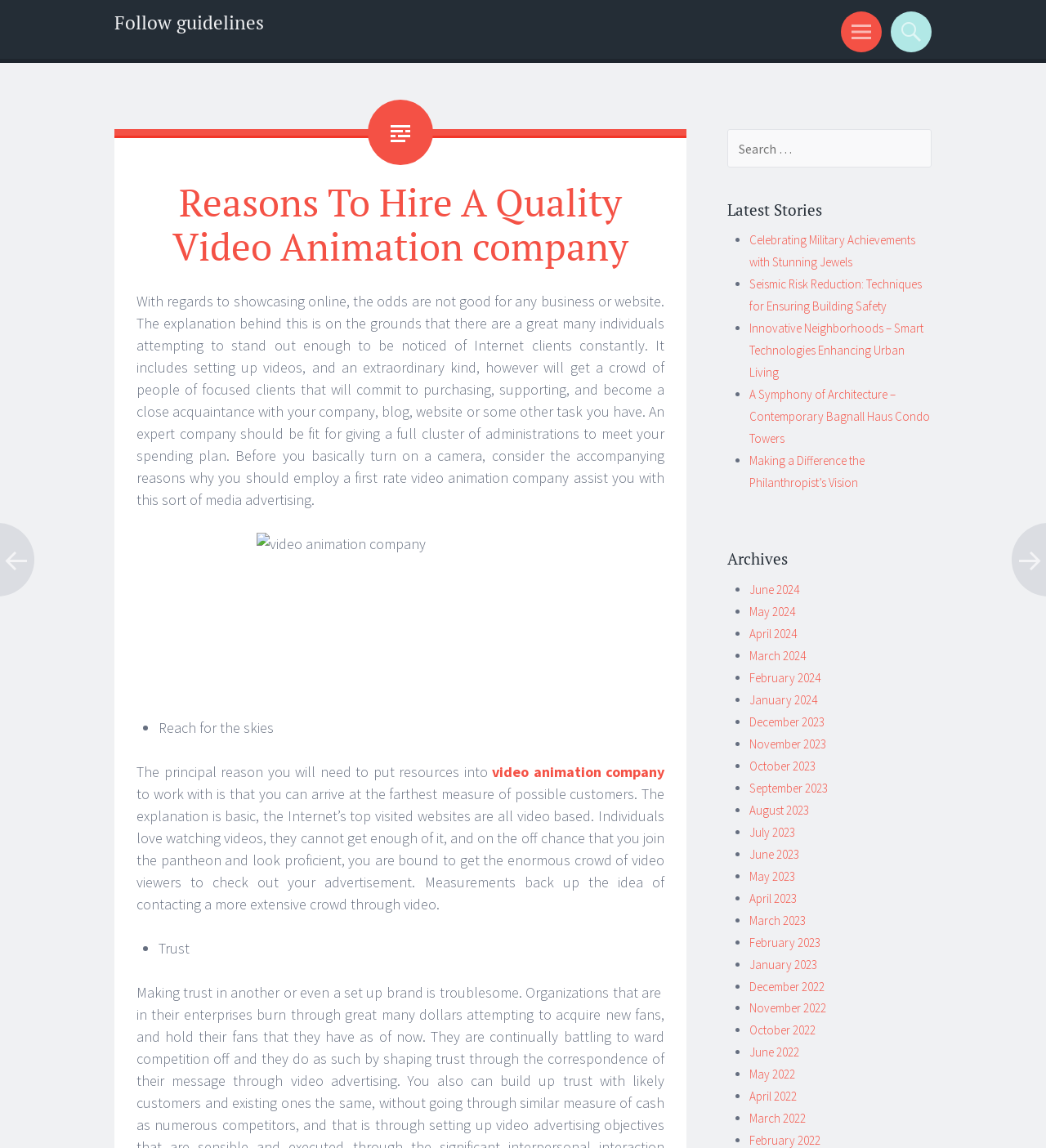Please determine the bounding box coordinates of the clickable area required to carry out the following instruction: "Click on the link to learn more about video animation company". The coordinates must be four float numbers between 0 and 1, represented as [left, top, right, bottom].

[0.47, 0.664, 0.635, 0.68]